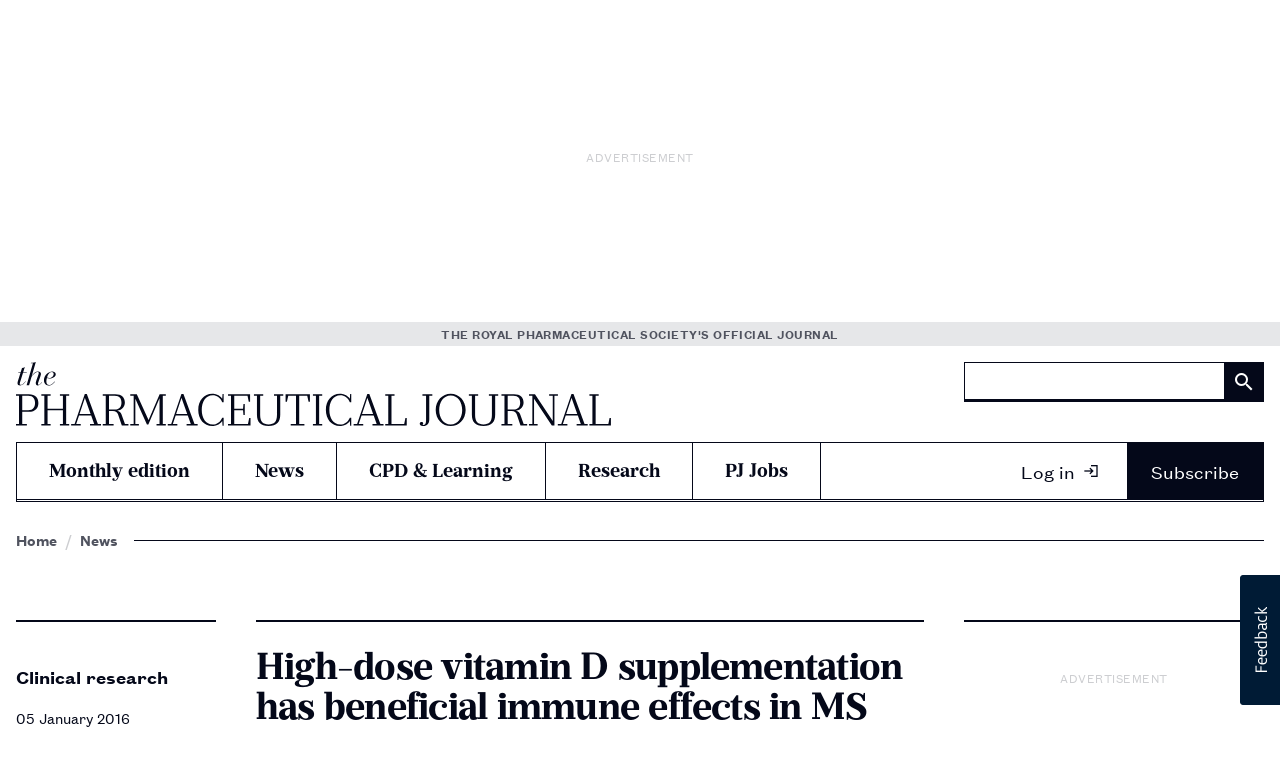Indicate the bounding box coordinates of the element that needs to be clicked to satisfy the following instruction: "Provide feedback". The coordinates should be four float numbers between 0 and 1, i.e., [left, top, right, bottom].

[0.969, 0.758, 1.0, 0.929]